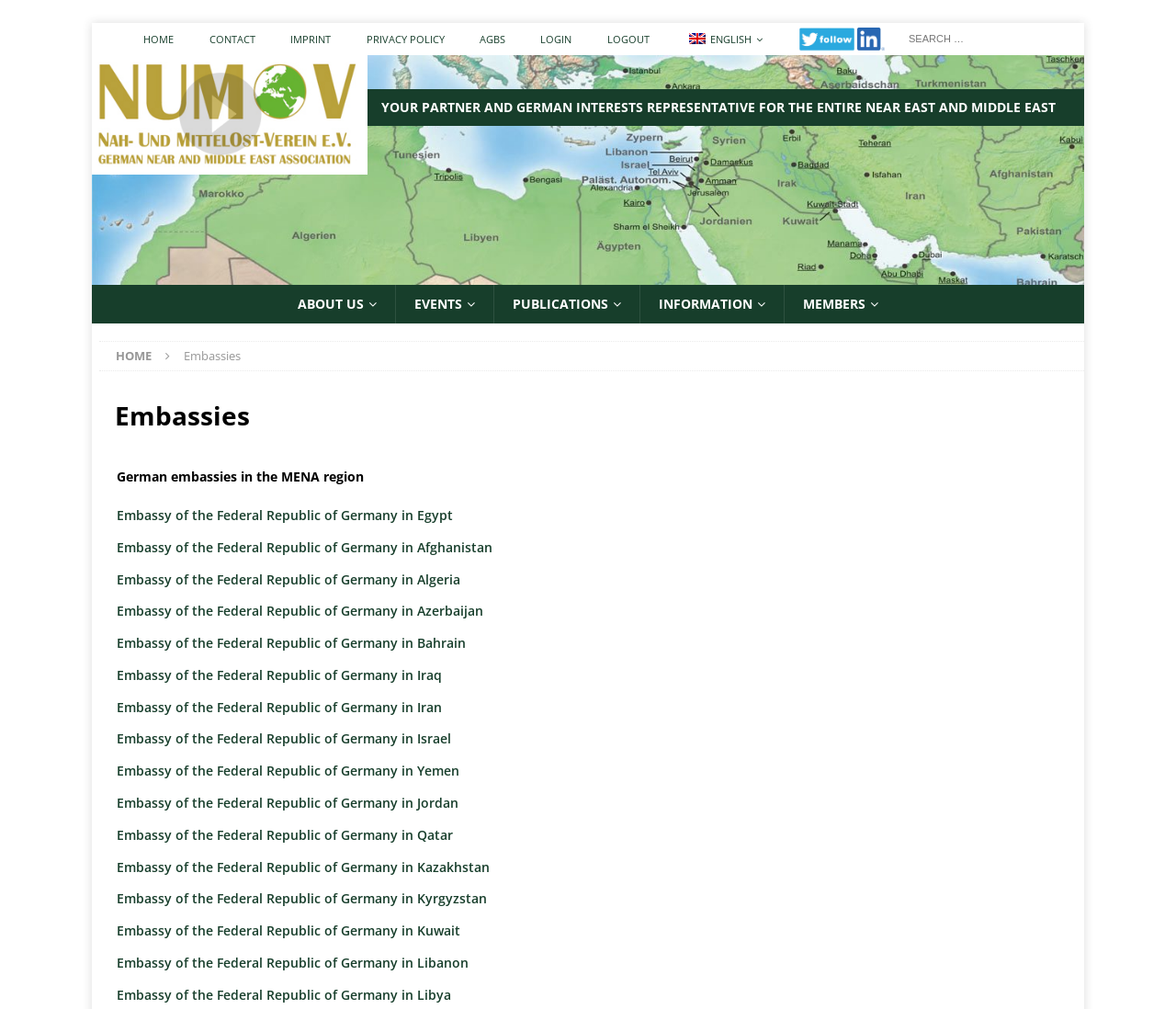Identify the bounding box of the UI element described as follows: "Privacy Policy". Provide the coordinates as four float numbers in the range of 0 to 1 [left, top, right, bottom].

[0.296, 0.023, 0.393, 0.055]